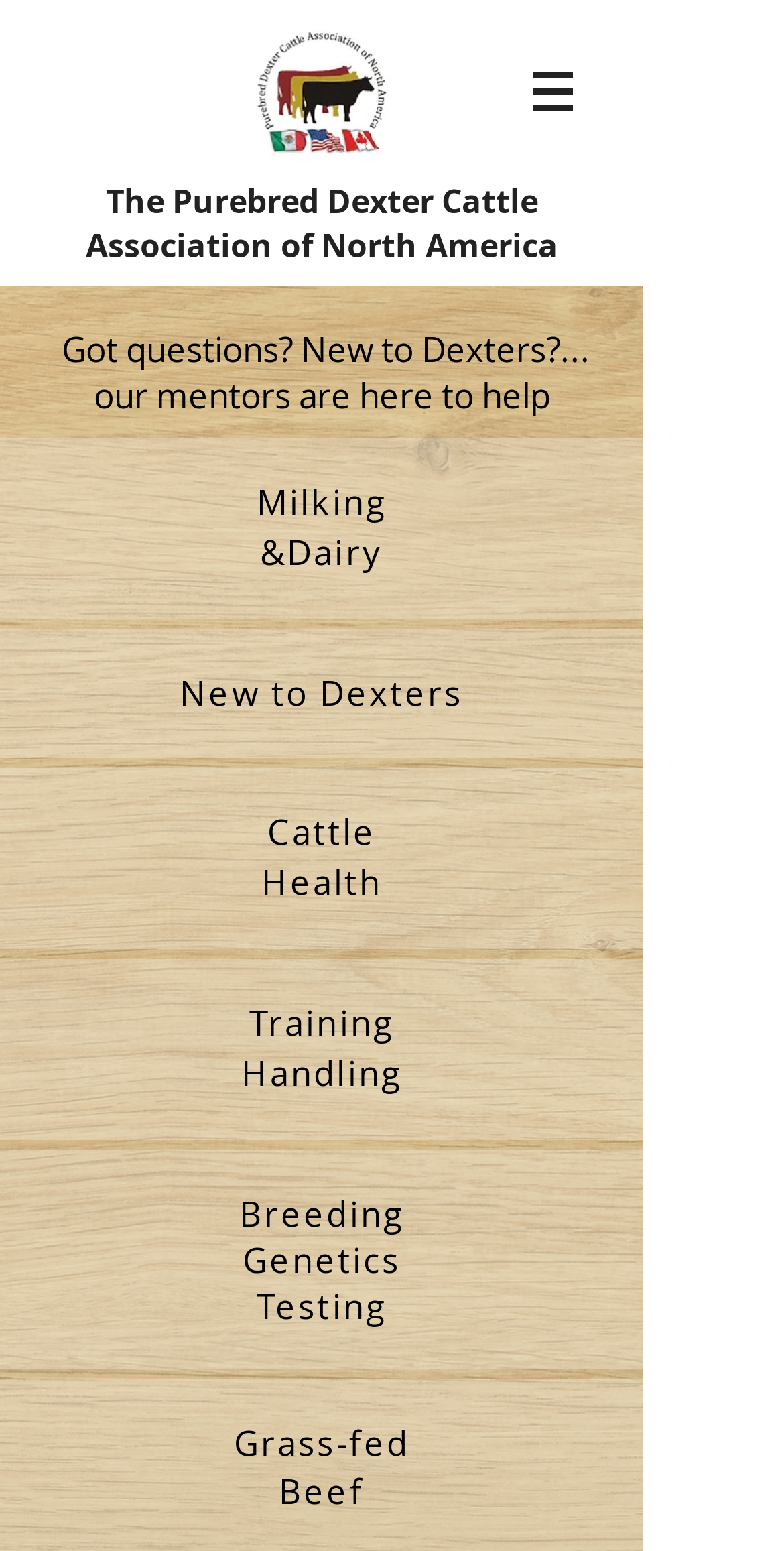What is the purpose of the mentors?
Please answer the question as detailed as possible based on the image.

I found the answer by looking at the StaticText element with the text 'our mentors are here to help' which is located below the text 'Got questions? New to Dexters?...'. This suggests that the mentors are available to assist with questions and provide guidance.